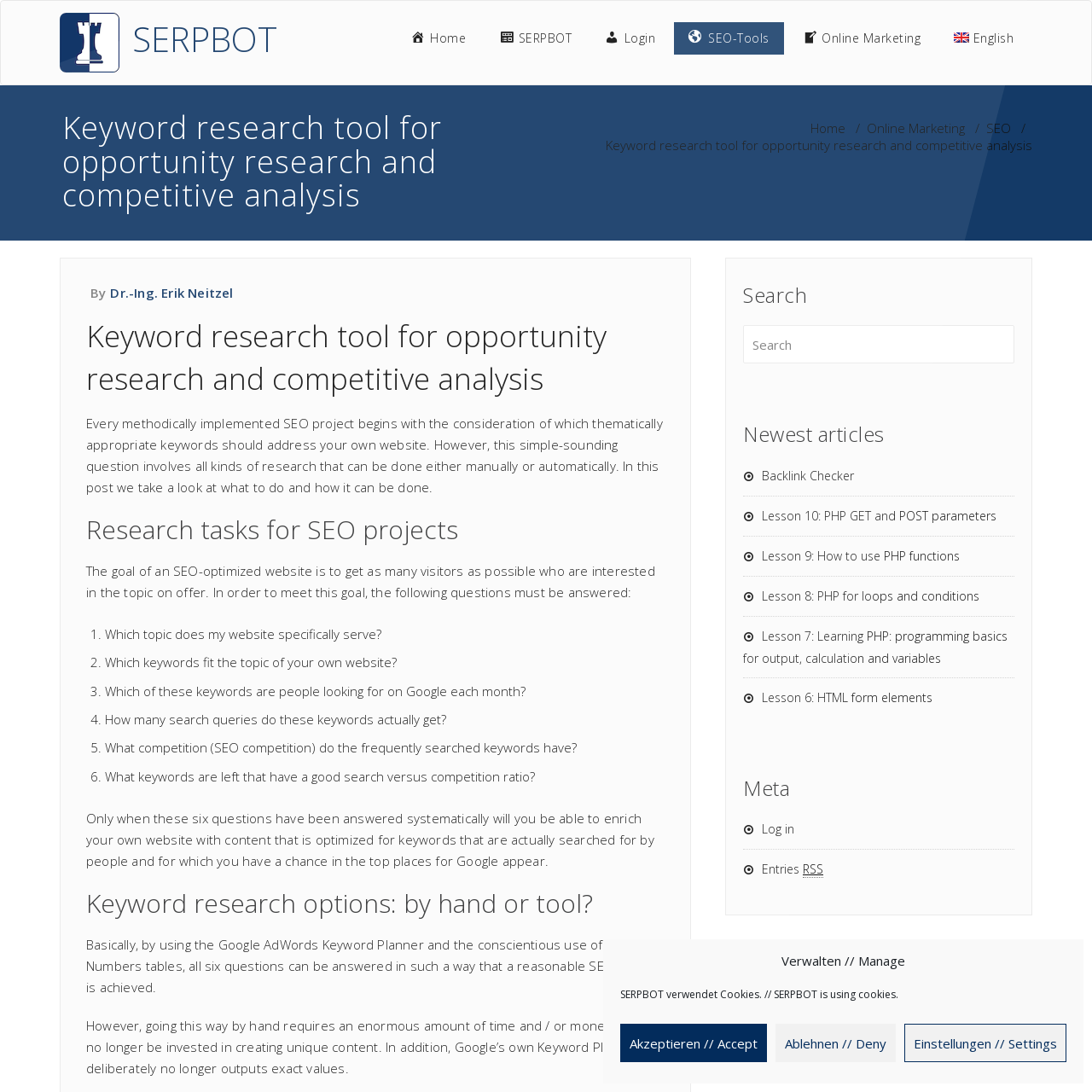Provide a brief response using a word or short phrase to this question:
What is the purpose of the SERPBOT tool?

Keyword research and SEO competition analysis